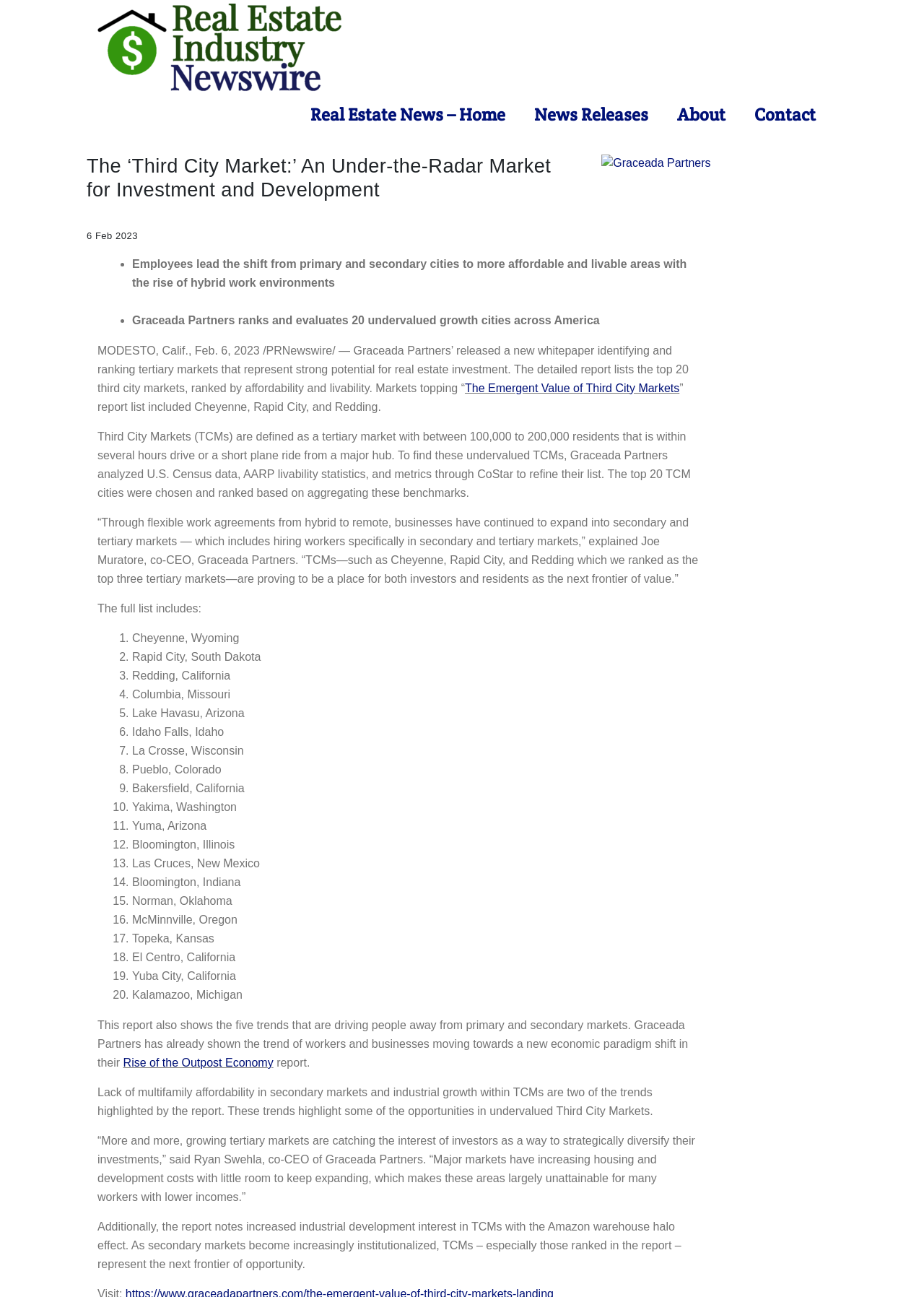Look at the image and give a detailed response to the following question: Who is the co-CEO of Graceada Partners?

The answer can be found in the text '“Through flexible work agreements from hybrid to remote, businesses have continued to expand into secondary and tertiary markets — which includes hiring workers specifically in secondary and tertiary markets,” explained Joe Muratore, co-CEO, Graceada Partners.'